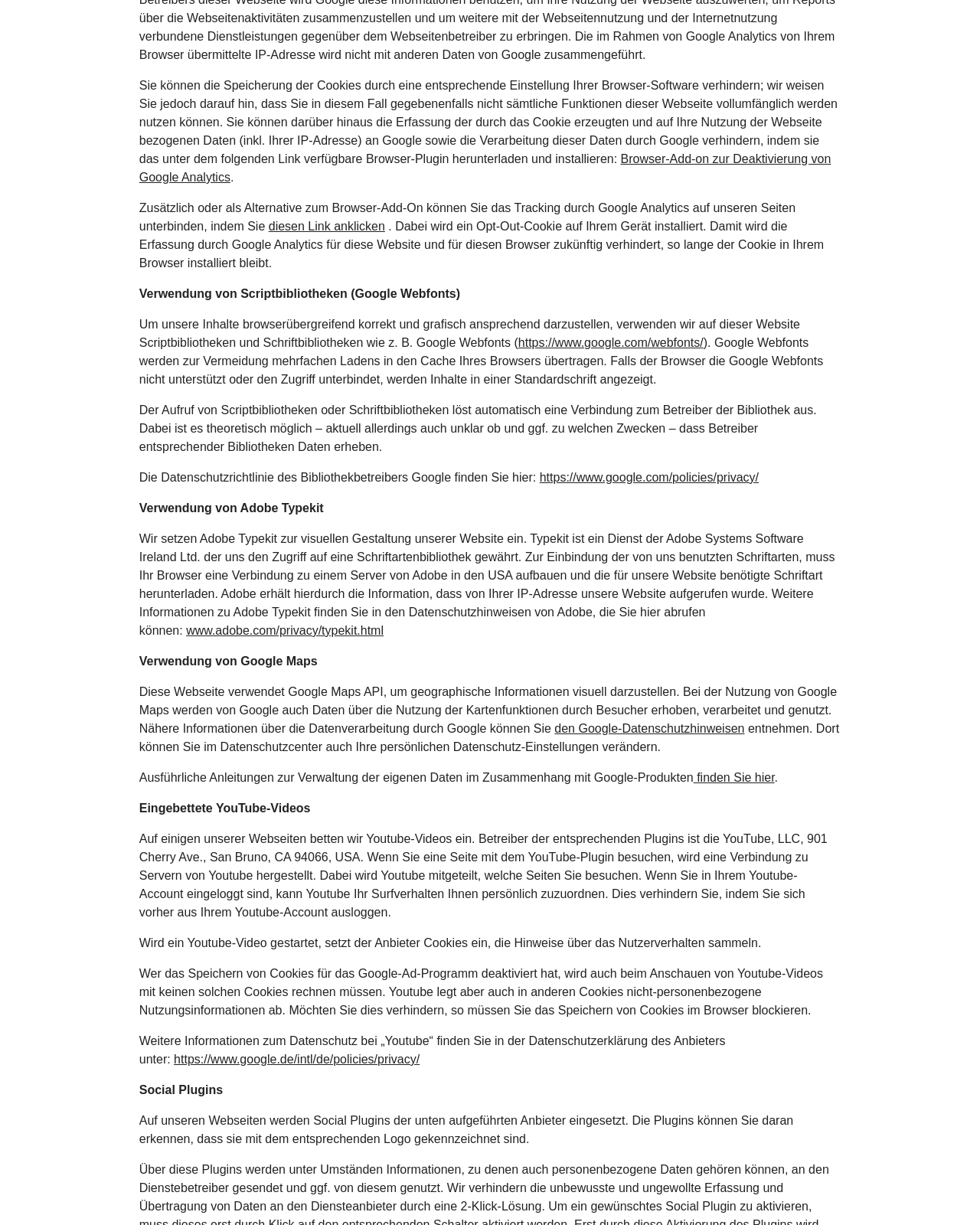Determine the bounding box for the described HTML element: "den Google-Datenschutzhinweisen". Ensure the coordinates are four float numbers between 0 and 1 in the format [left, top, right, bottom].

[0.566, 0.589, 0.76, 0.6]